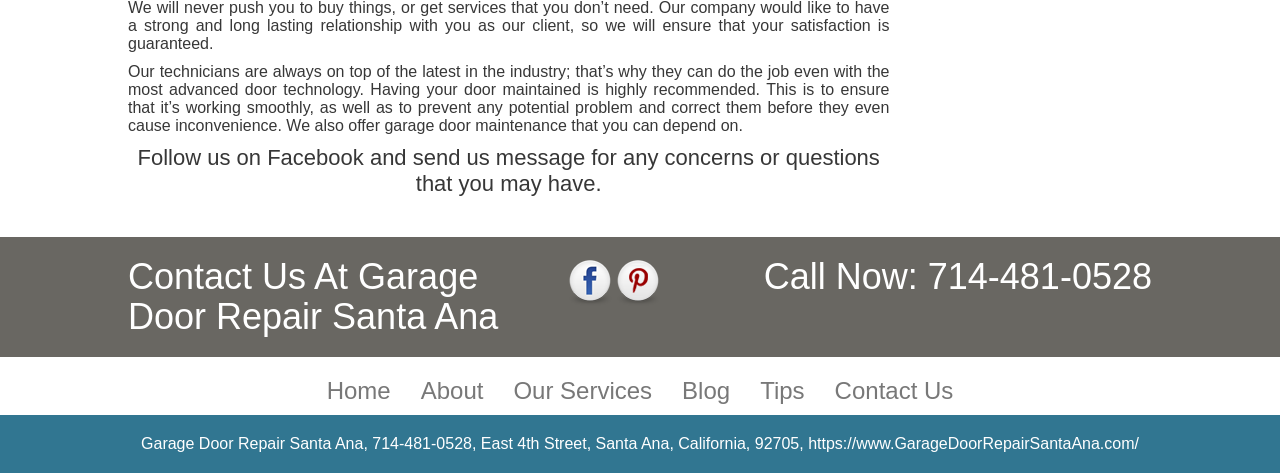How many social media platforms are linked on this page?
Using the information from the image, answer the question thoroughly.

I counted the number of social media links on the page, which are Facebook and Pinterest, and found that there are two platforms linked.